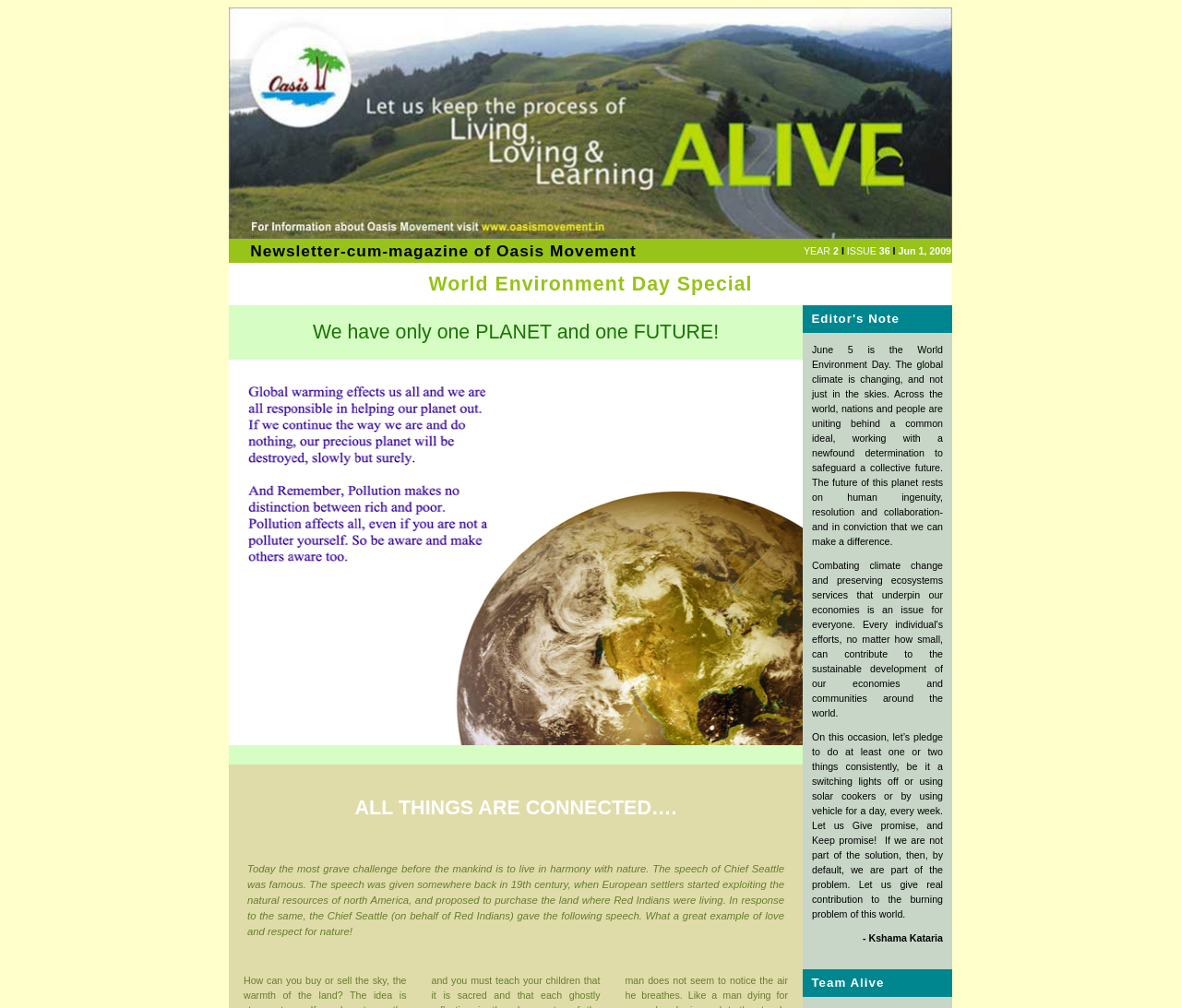Using the information shown in the image, answer the question with as much detail as possible: What is the theme of this newsletter?

The theme of this newsletter can be inferred from the title 'World Environment Day Special' and the content of the newsletter, which discusses the importance of living in harmony with nature and combating climate change.